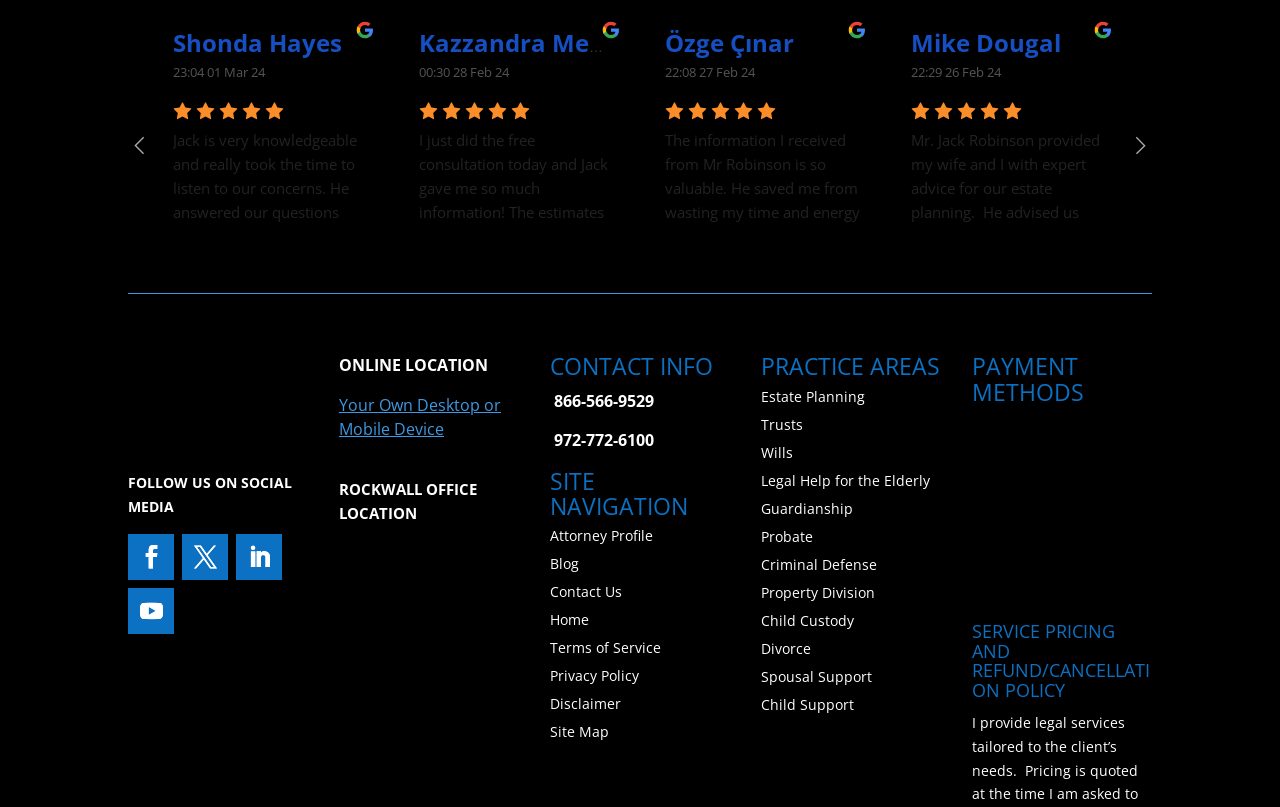What is the purpose of the webpage?
Please craft a detailed and exhaustive response to the question.

The webpage has sections like 'PRACTICE AREAS', 'CONTACT INFO', and 'SITE NAVIGATION', which are typical features of a law firm's website, indicating that the purpose of the webpage is to provide information about the law firm and its services.